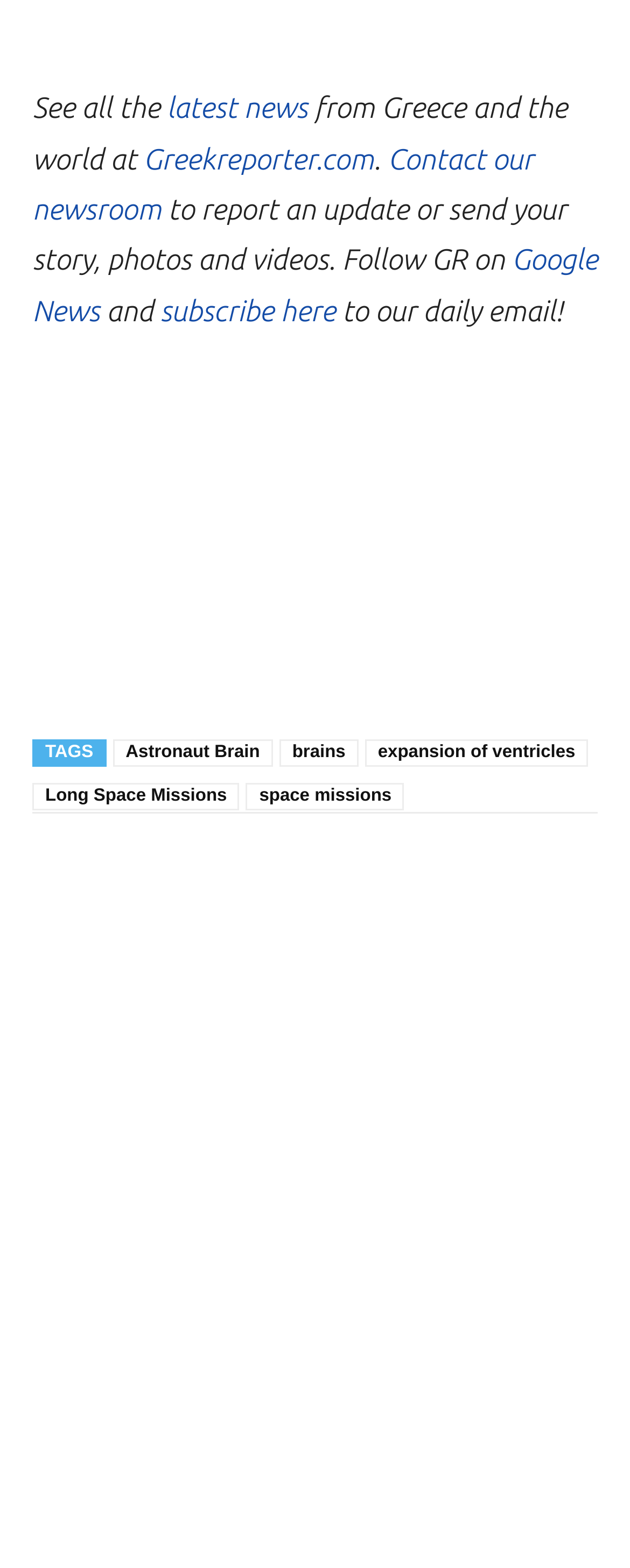Please specify the bounding box coordinates of the clickable section necessary to execute the following command: "Contact our newsroom".

[0.051, 0.091, 0.847, 0.144]